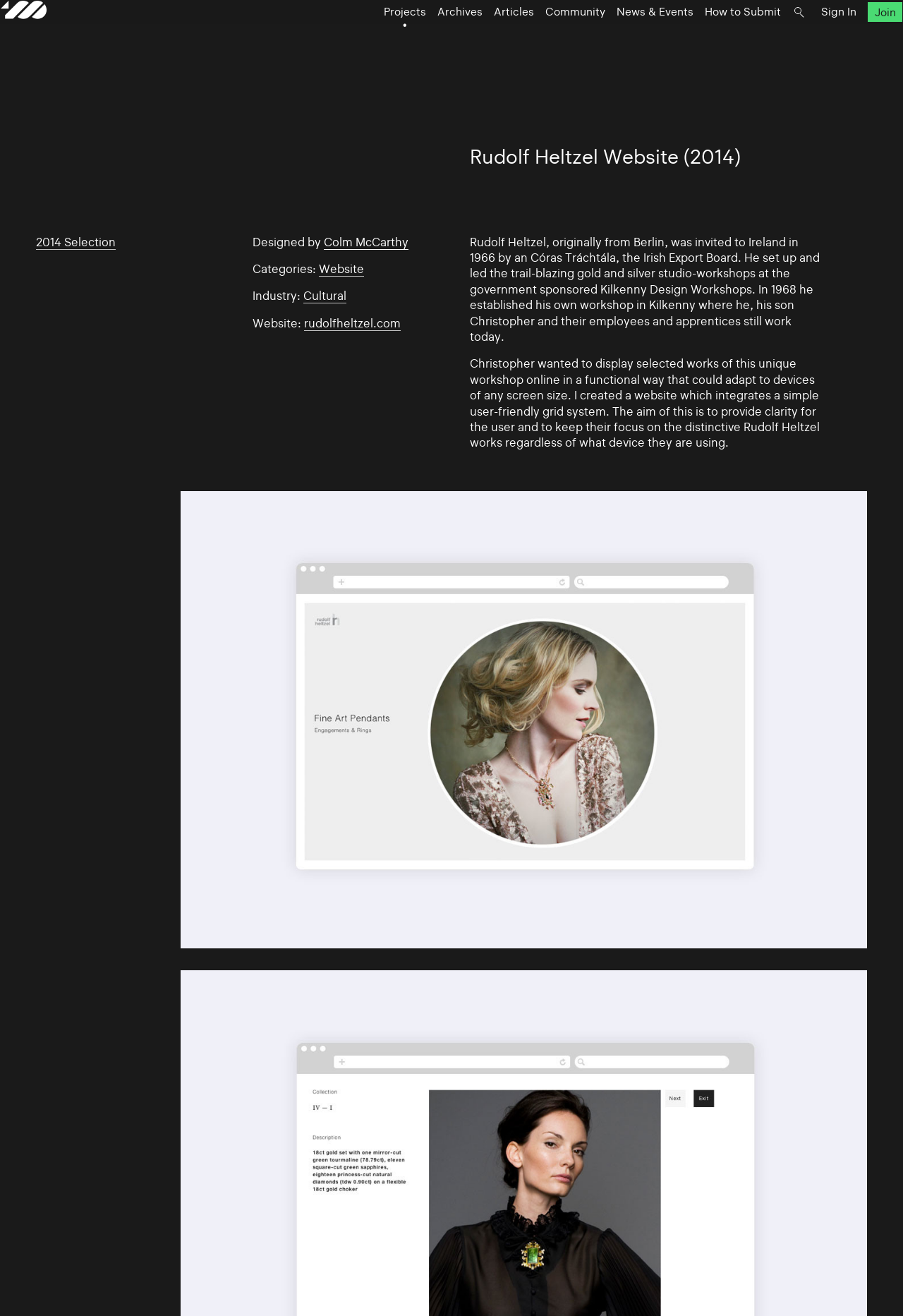Identify the bounding box coordinates of the clickable region necessary to fulfill the following instruction: "View Rudolf Heltzel's website". The bounding box coordinates should be four float numbers between 0 and 1, i.e., [left, top, right, bottom].

[0.337, 0.24, 0.444, 0.251]